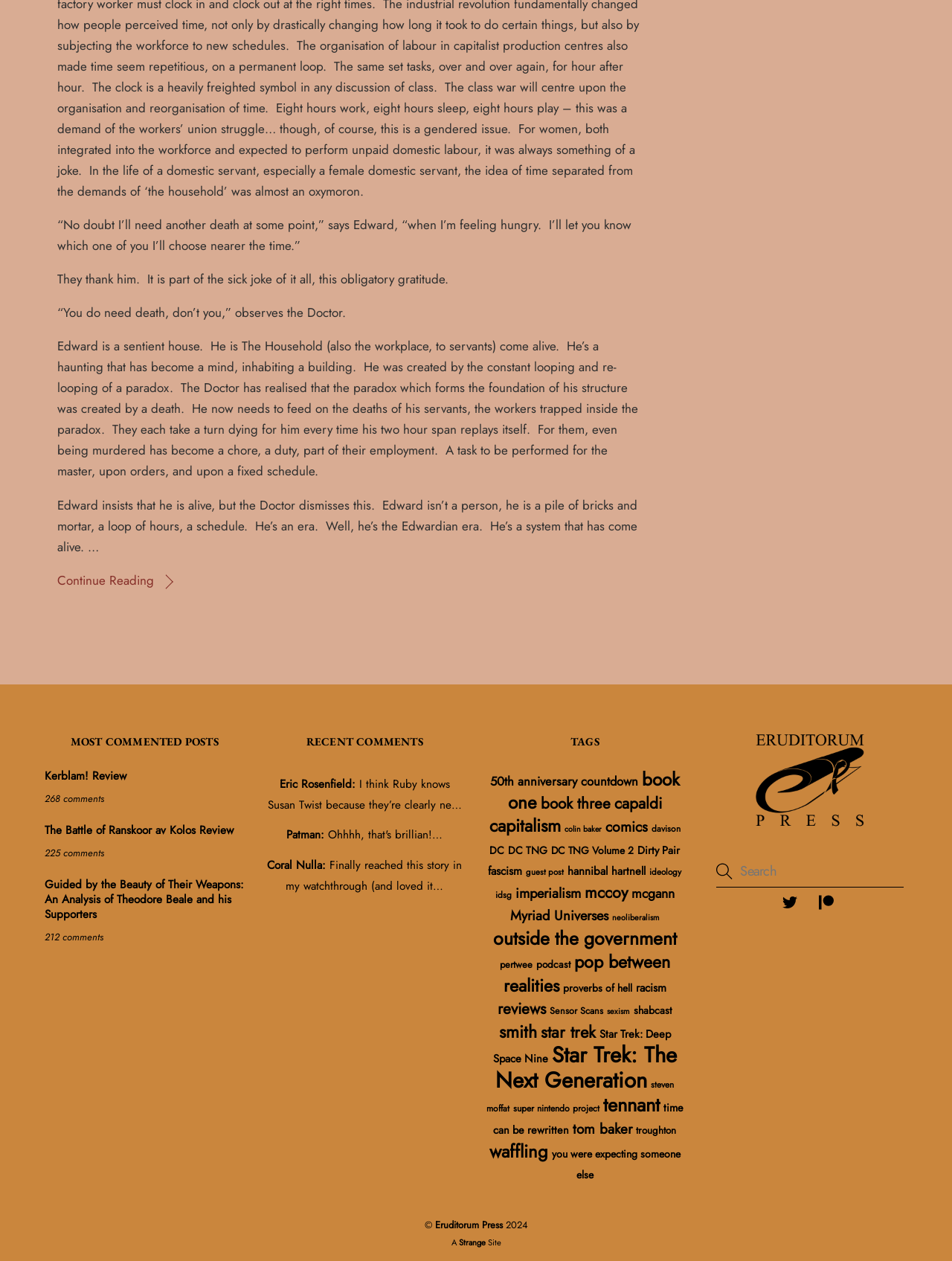Bounding box coordinates are specified in the format (top-left x, top-left y, bottom-right x, bottom-right y). All values are floating point numbers bounded between 0 and 1. Please provide the bounding box coordinate of the region this sentence describes: Star Trek: The Next Generation

[0.521, 0.824, 0.711, 0.869]